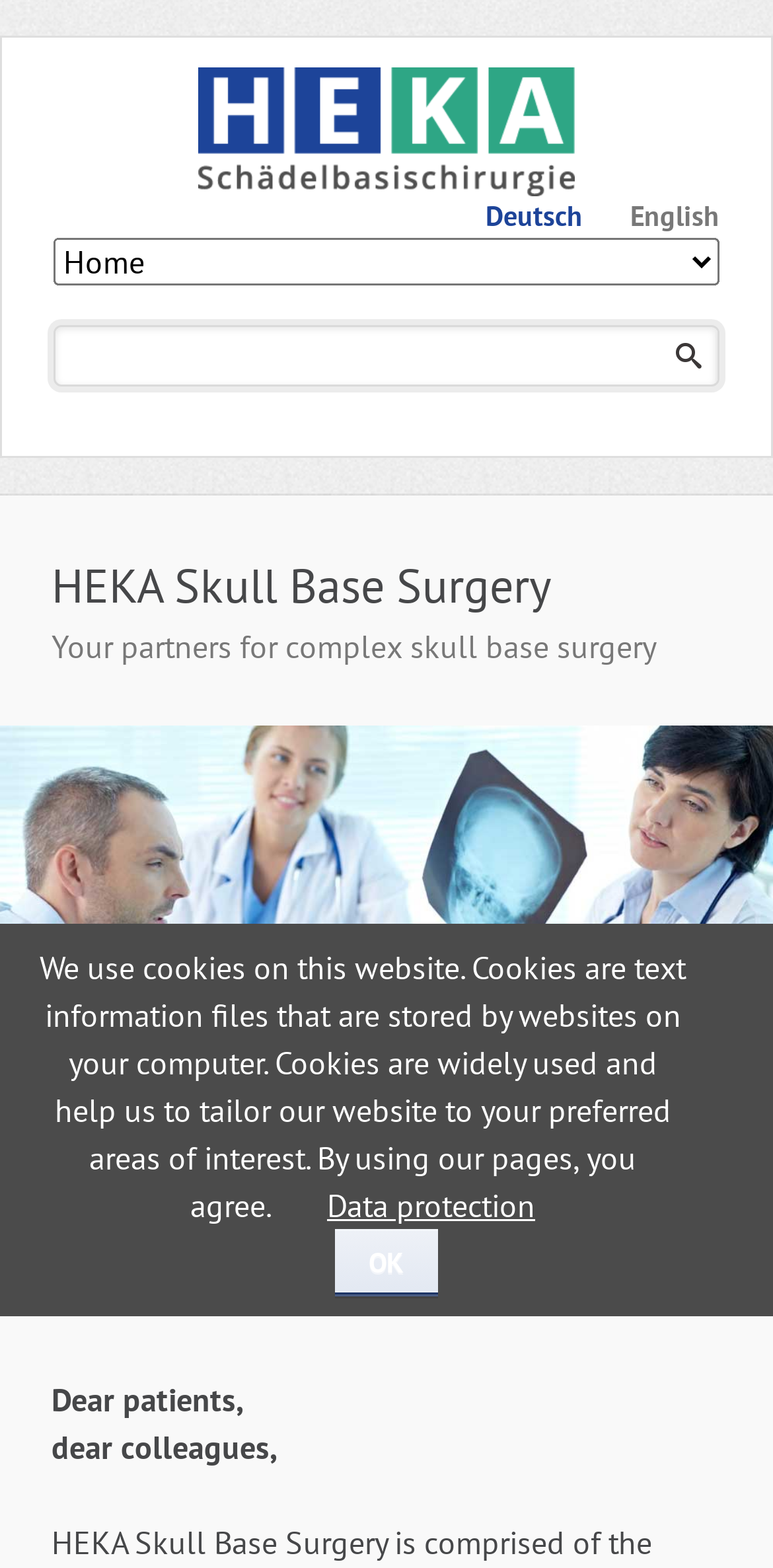Provide the bounding box coordinates in the format (top-left x, top-left y, bottom-right x, bottom-right y). All values are floating point numbers between 0 and 1. Determine the bounding box coordinate of the UI element described as: parent_node: Suchen name="keywords"

[0.072, 0.209, 0.928, 0.245]